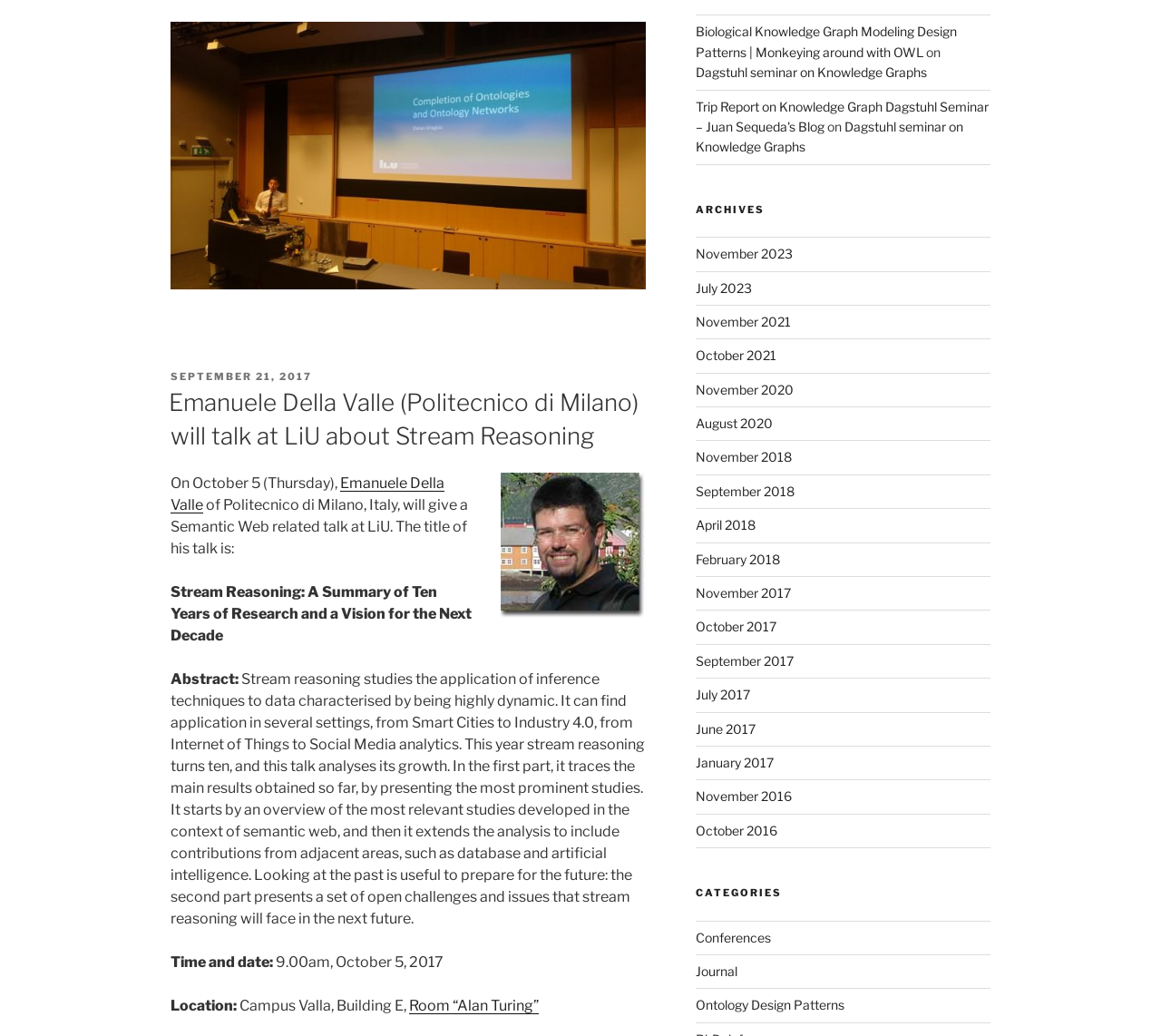Determine the bounding box coordinates of the region that needs to be clicked to achieve the task: "Read the post about Emanuele Della Valle's talk".

[0.145, 0.375, 0.55, 0.434]